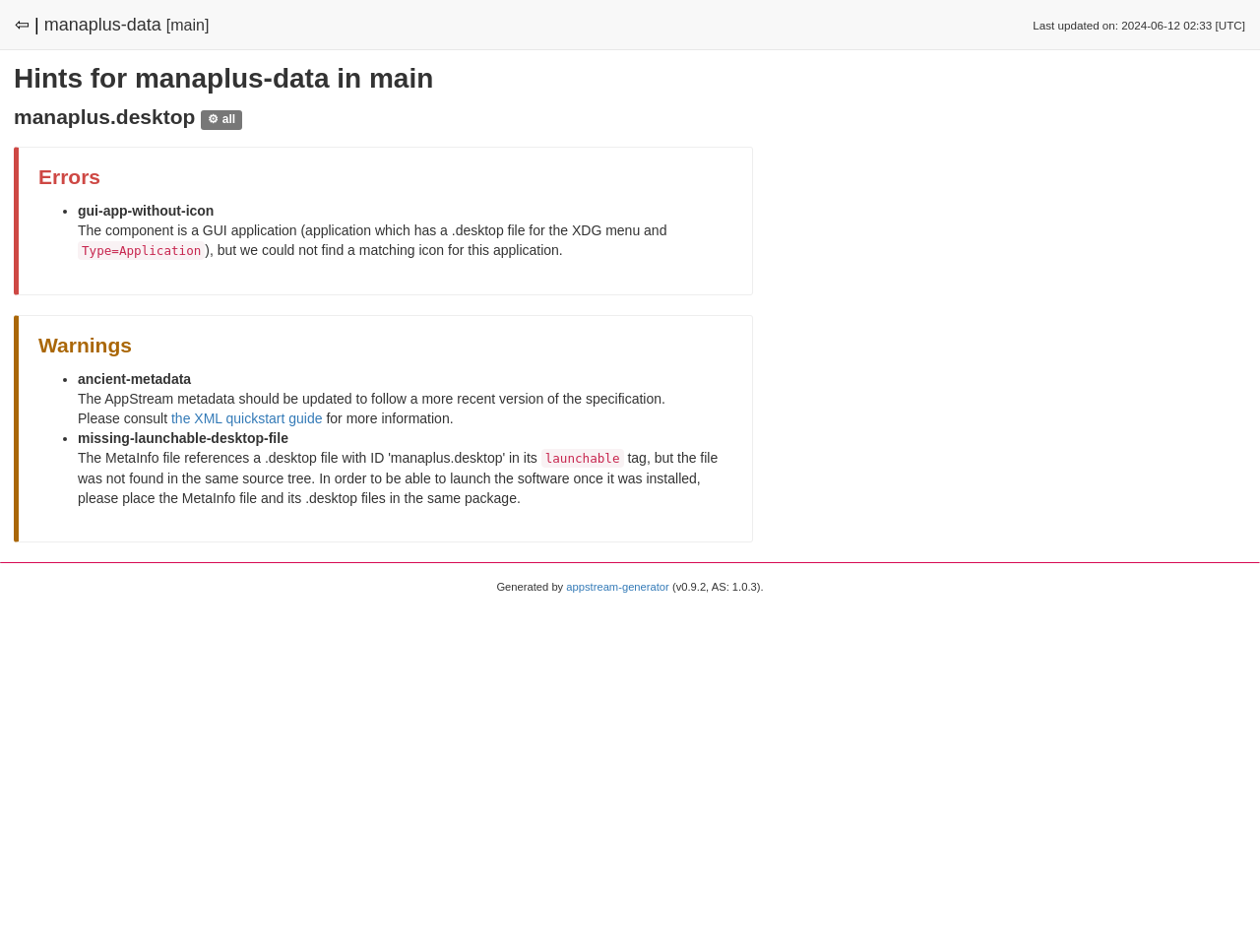Determine the bounding box coordinates for the HTML element described here: "the XML quickstart guide".

[0.136, 0.431, 0.256, 0.447]